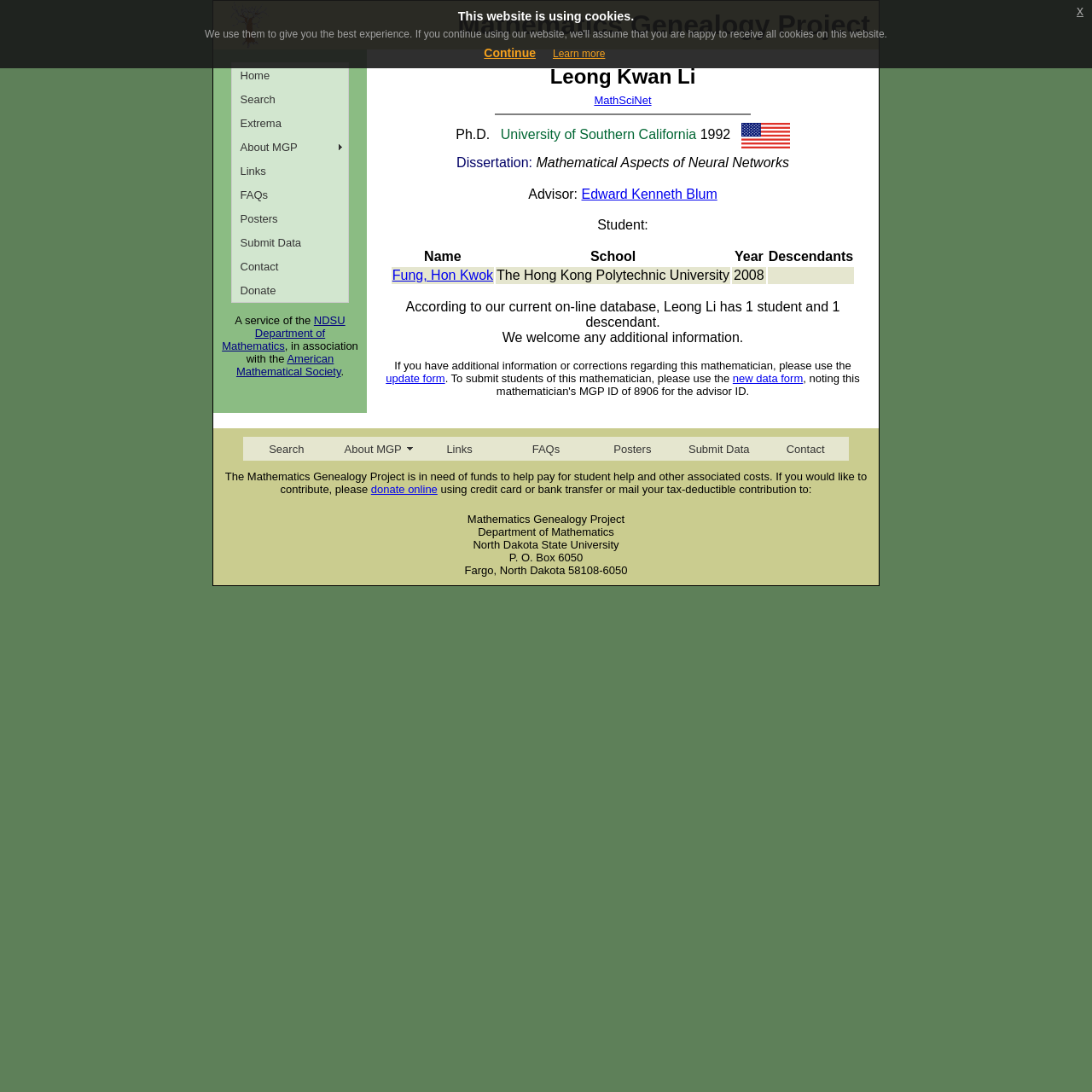Identify the bounding box coordinates of the specific part of the webpage to click to complete this instruction: "Click the Home link".

[0.212, 0.058, 0.319, 0.08]